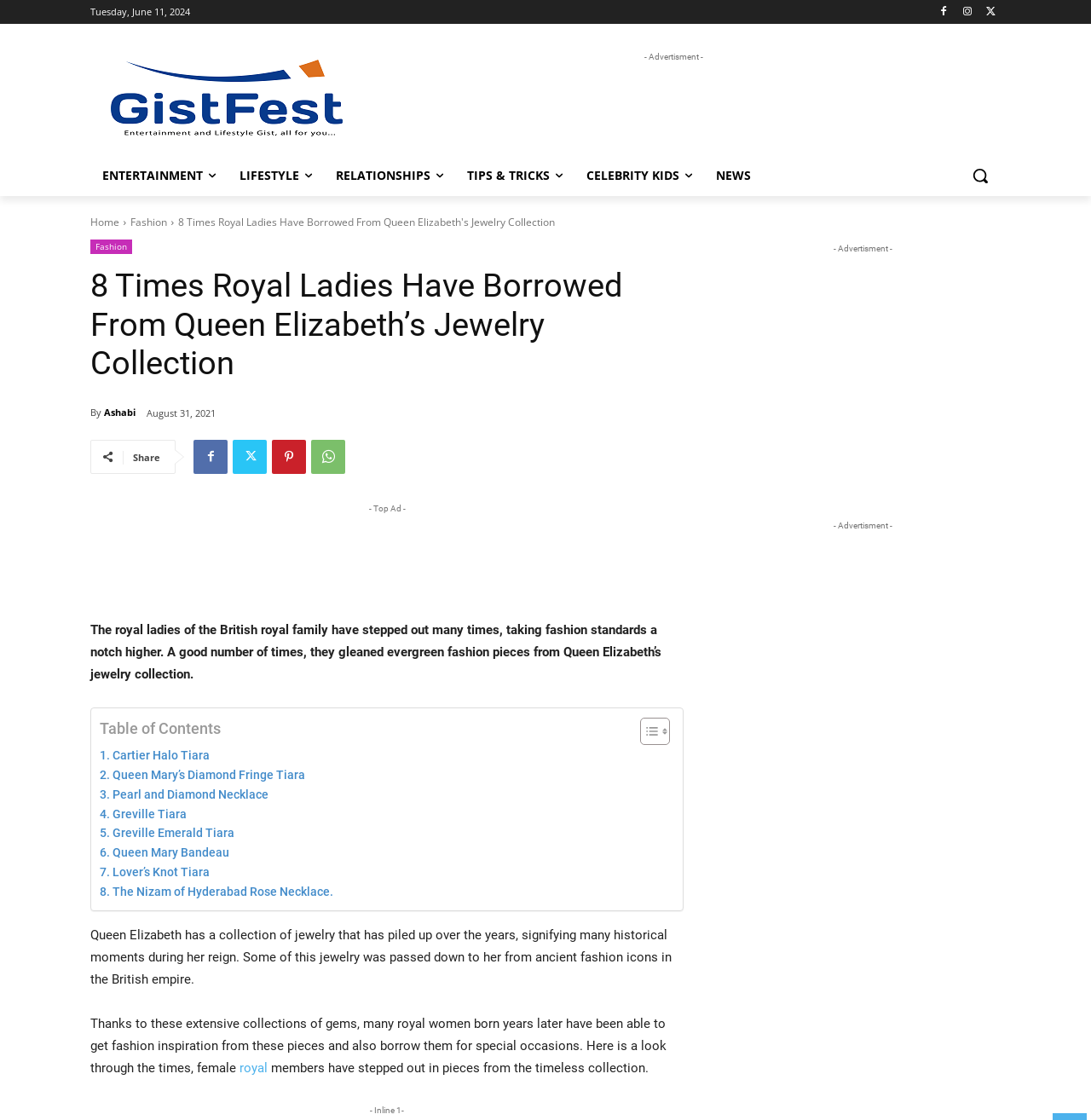Locate the bounding box coordinates of the element I should click to achieve the following instruction: "Share the article".

[0.122, 0.402, 0.147, 0.414]